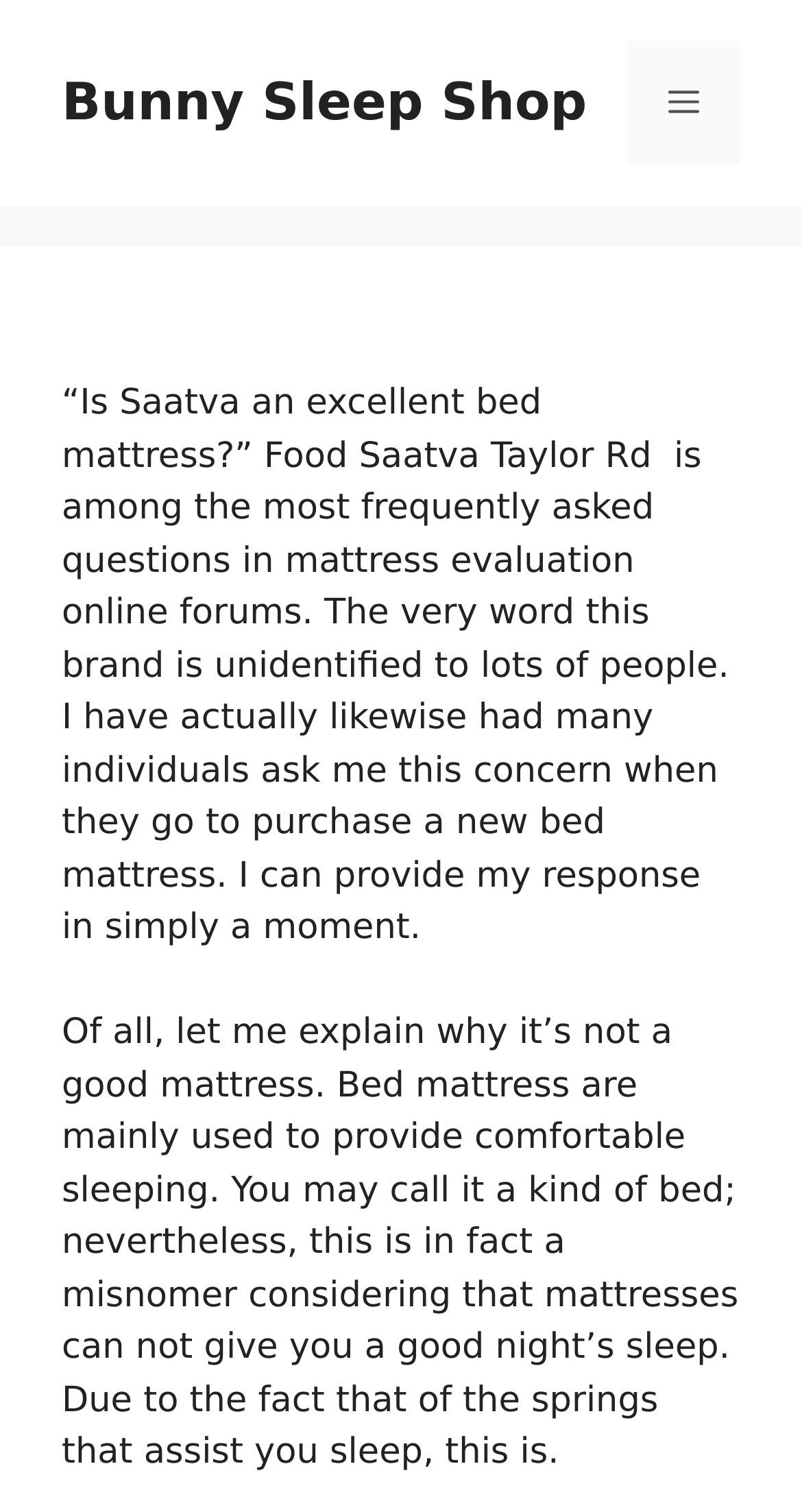Identify the bounding box coordinates for the UI element described as: "Bunny Sleep Shop". The coordinates should be provided as four floats between 0 and 1: [left, top, right, bottom].

[0.077, 0.048, 0.732, 0.087]